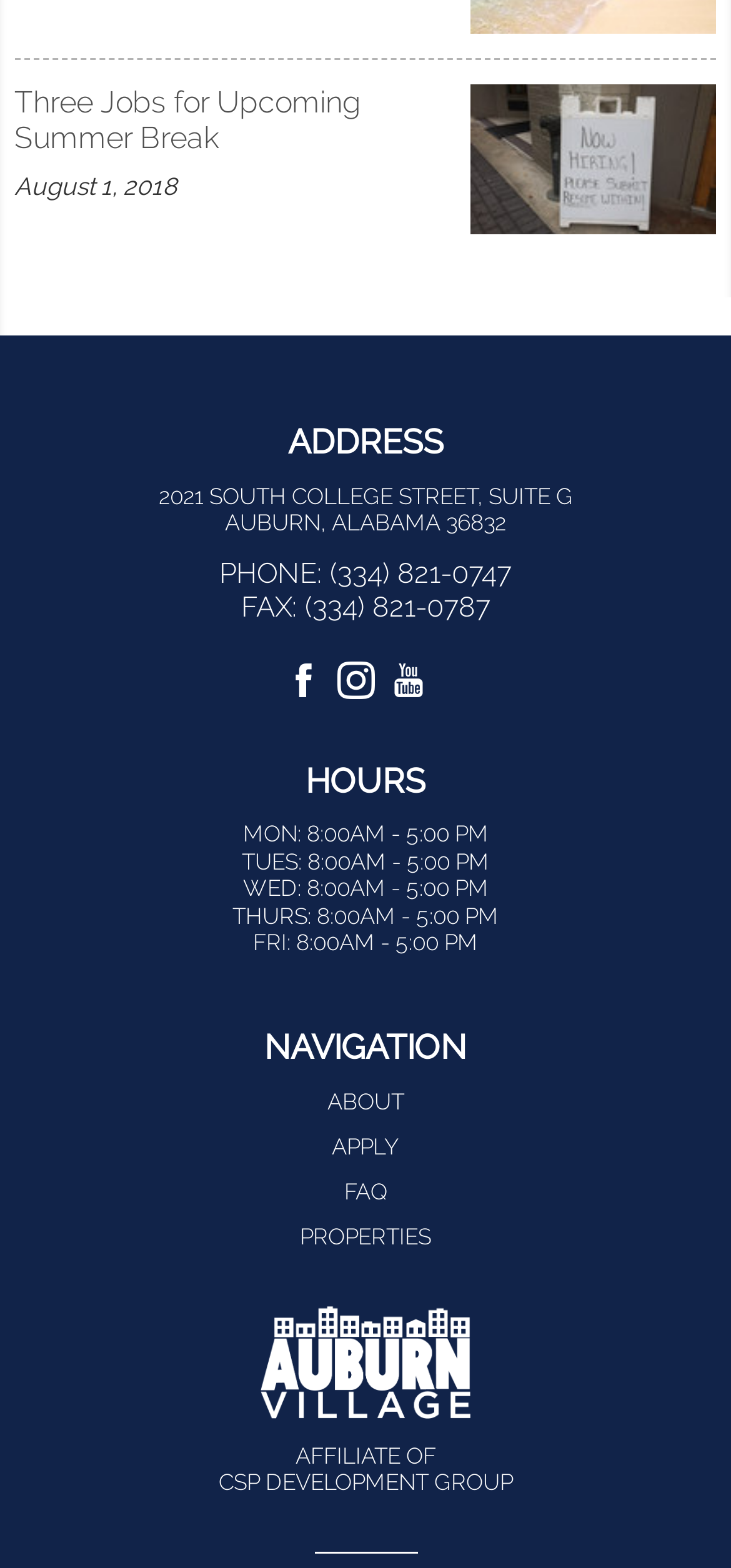Review the image closely and give a comprehensive answer to the question: What is the address of the company?

I found the address by looking at the 'ADDRESS' heading and the corresponding static text elements below it, which provide the full address.